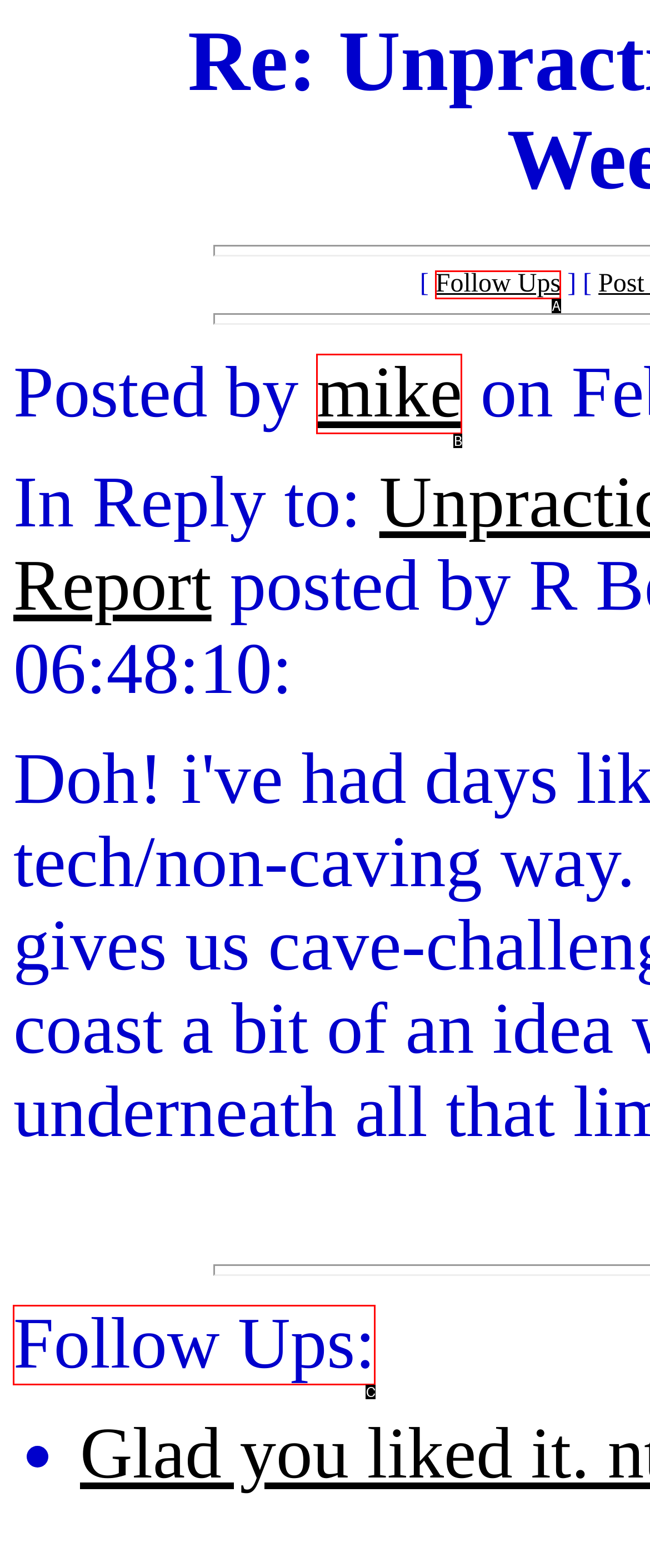Tell me which option best matches this description: mike
Answer with the letter of the matching option directly from the given choices.

B